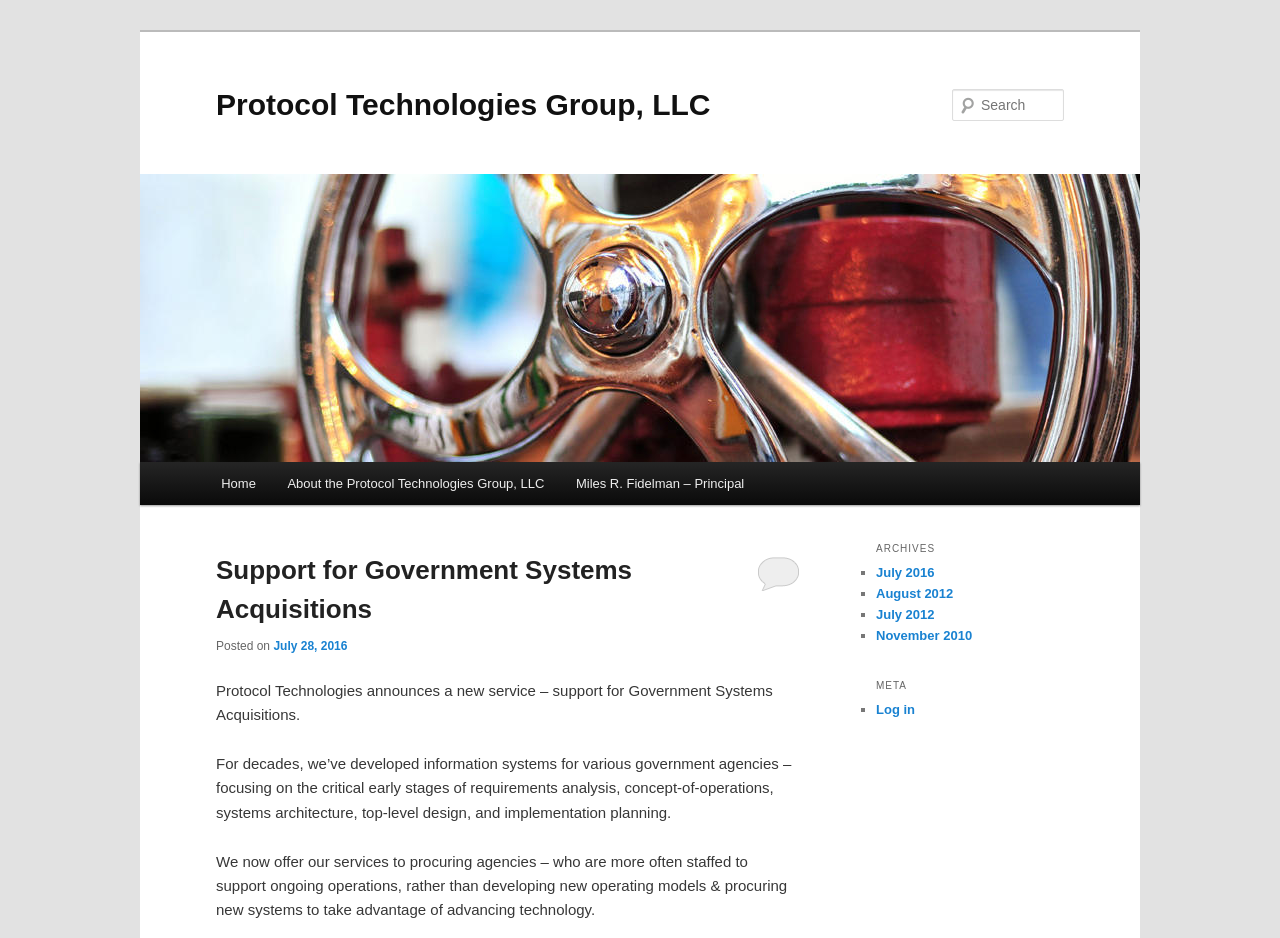Provide a brief response to the question using a single word or phrase: 
What is the purpose of the company?

Developing information systems for government agencies